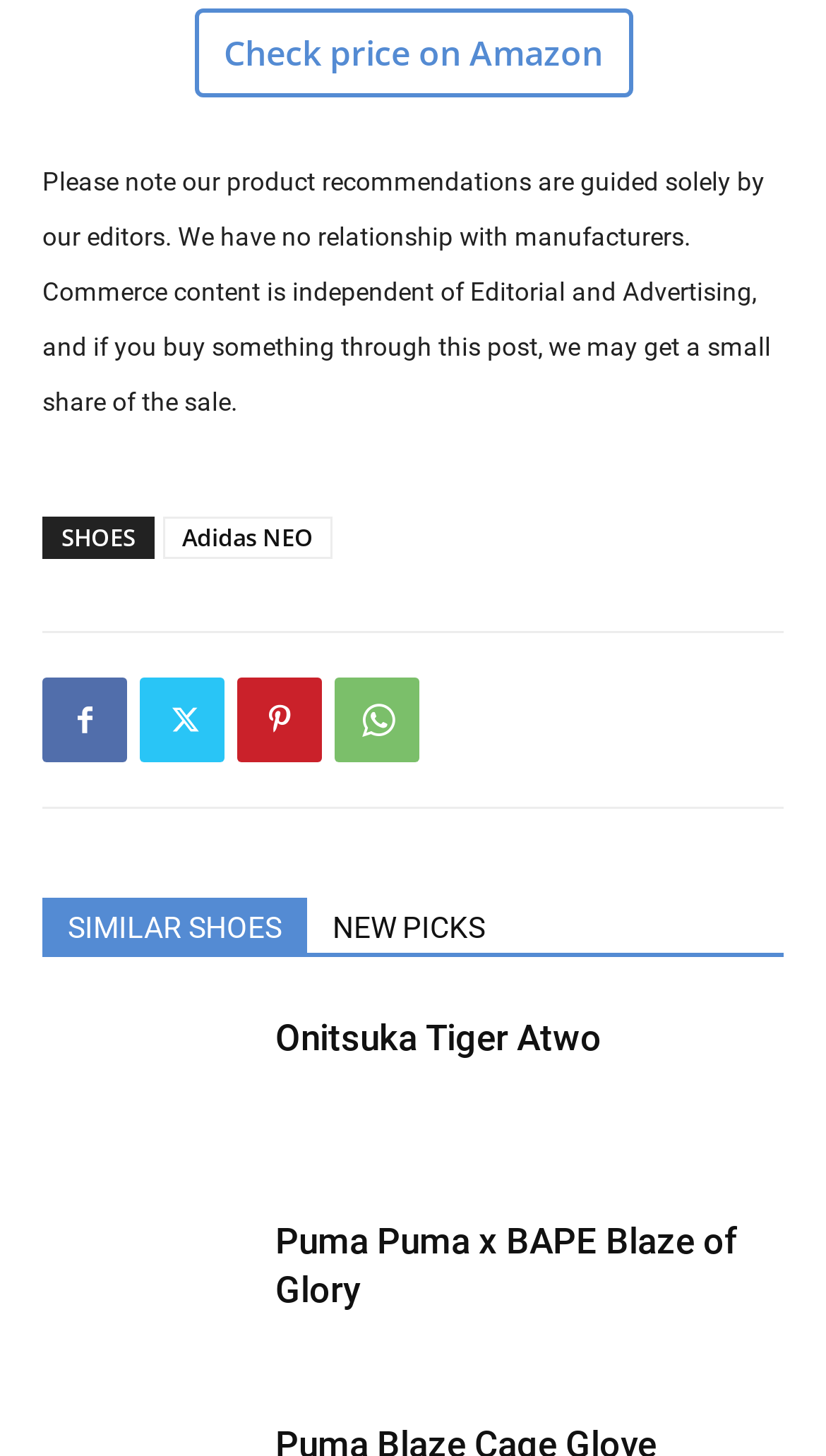Identify the bounding box coordinates for the element you need to click to achieve the following task: "View Puma Puma x BAPE Blaze of Glory". The coordinates must be four float values ranging from 0 to 1, formatted as [left, top, right, bottom].

[0.051, 0.836, 0.308, 0.936]